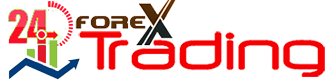Use a single word or phrase to answer the question: 
What type of trading is emphasized?

Foreign exchange trading